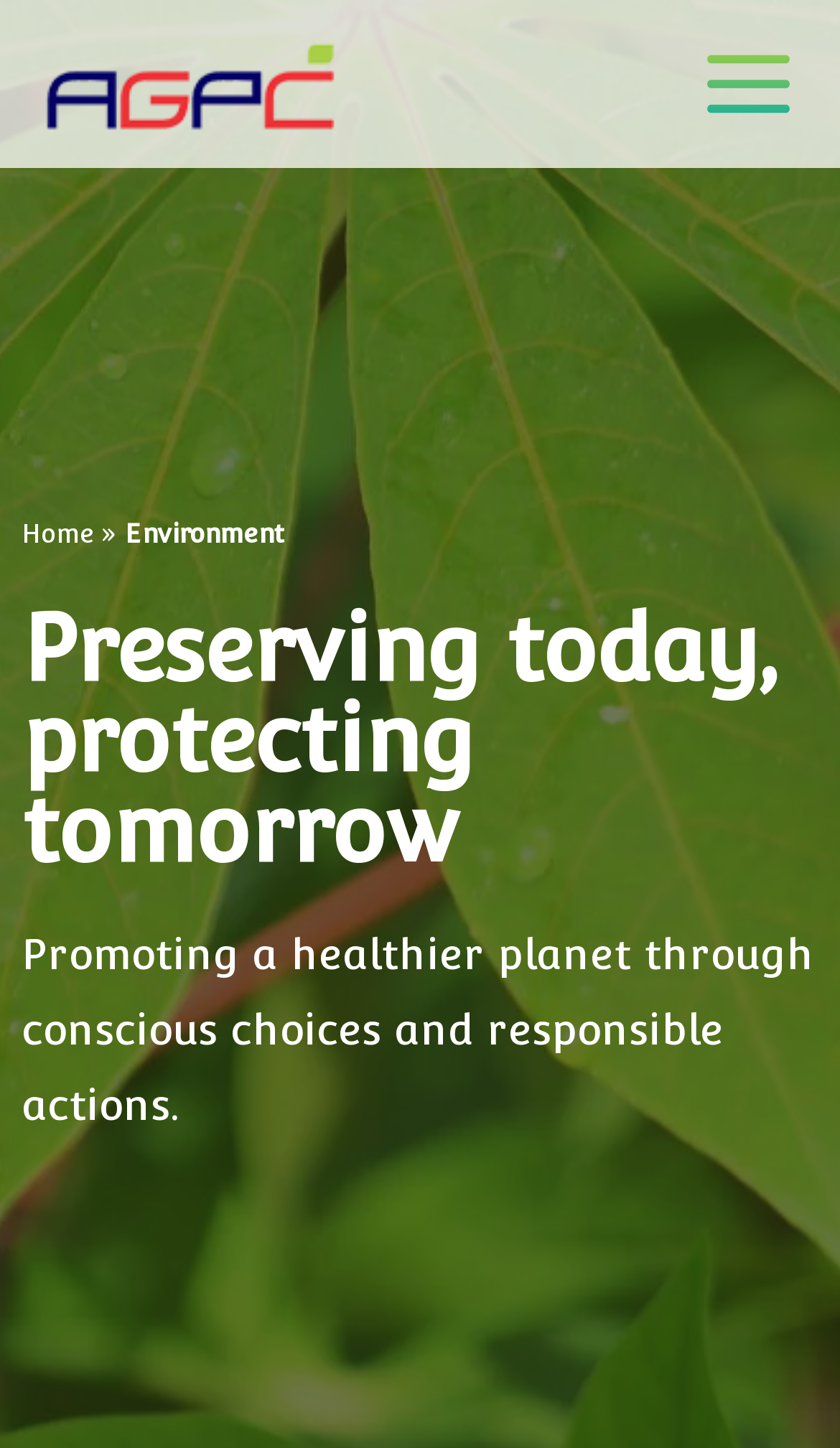How many navigation links are there?
Give a one-word or short-phrase answer derived from the screenshot.

1